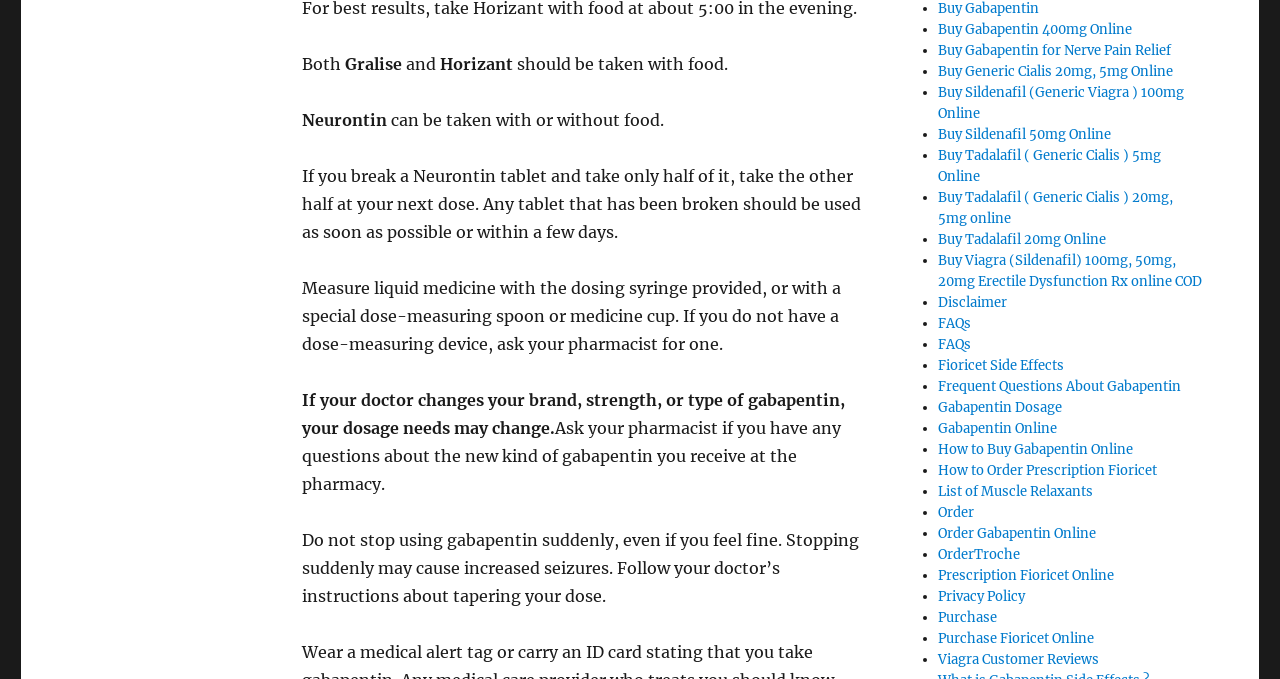Please identify the bounding box coordinates of the area I need to click to accomplish the following instruction: "Buy Sildenafil (Generic Viagra ) 100mg Online".

[0.733, 0.123, 0.925, 0.179]